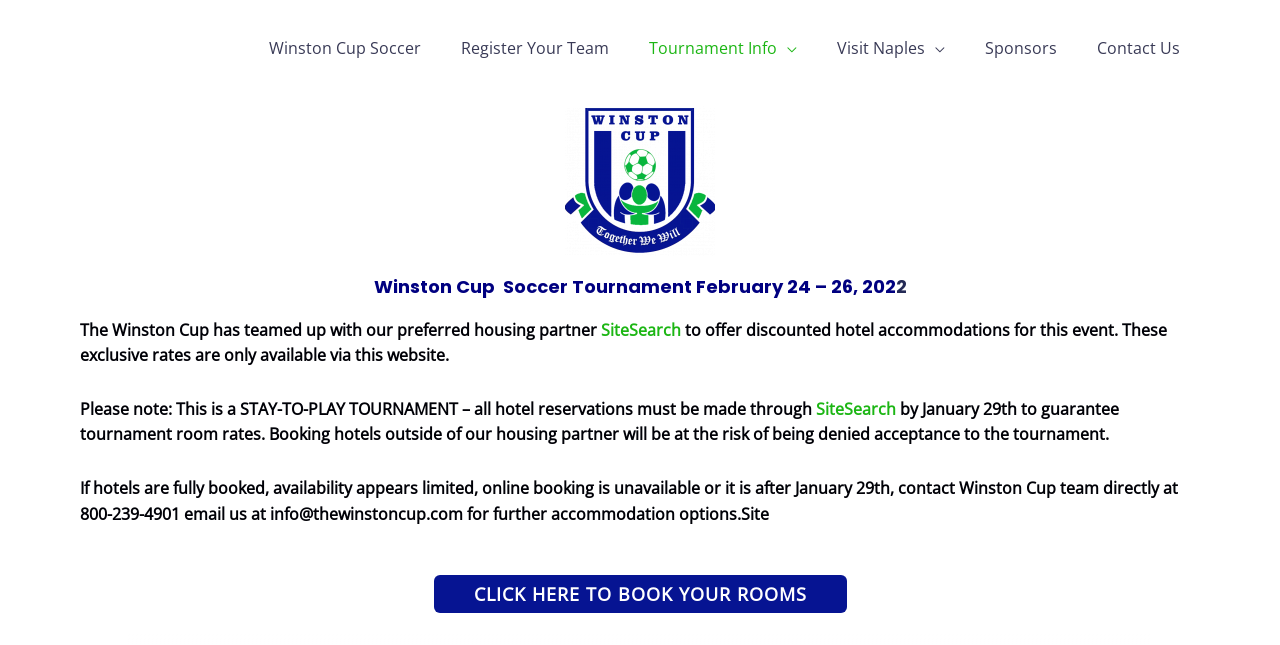Please respond to the question using a single word or phrase:
What is the contact number for further accommodation options?

800-239-4901